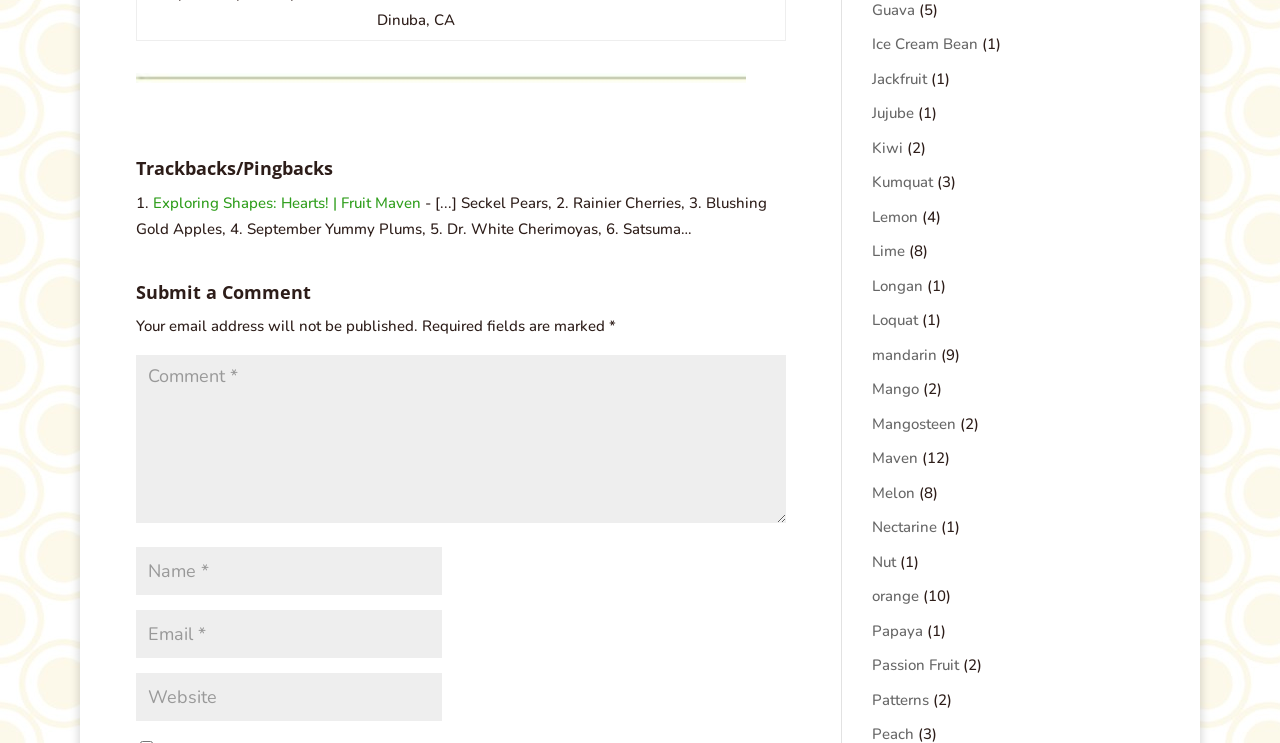Find the bounding box coordinates of the element to click in order to complete the given instruction: "Click on the link to explore shapes."

[0.12, 0.259, 0.329, 0.286]